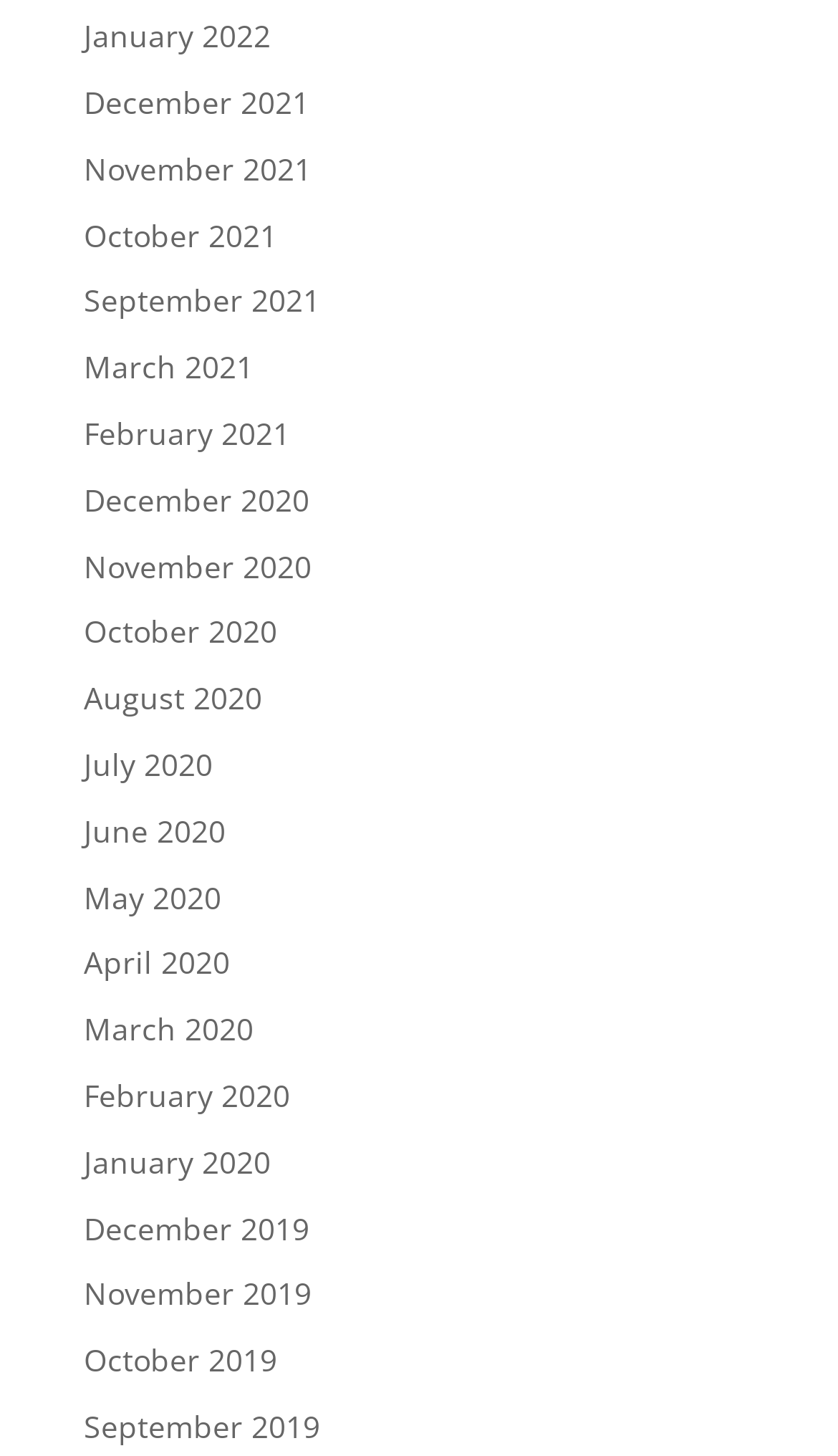Identify the bounding box coordinates of the clickable region required to complete the instruction: "Explore Physiology". The coordinates should be given as four float numbers within the range of 0 and 1, i.e., [left, top, right, bottom].

None